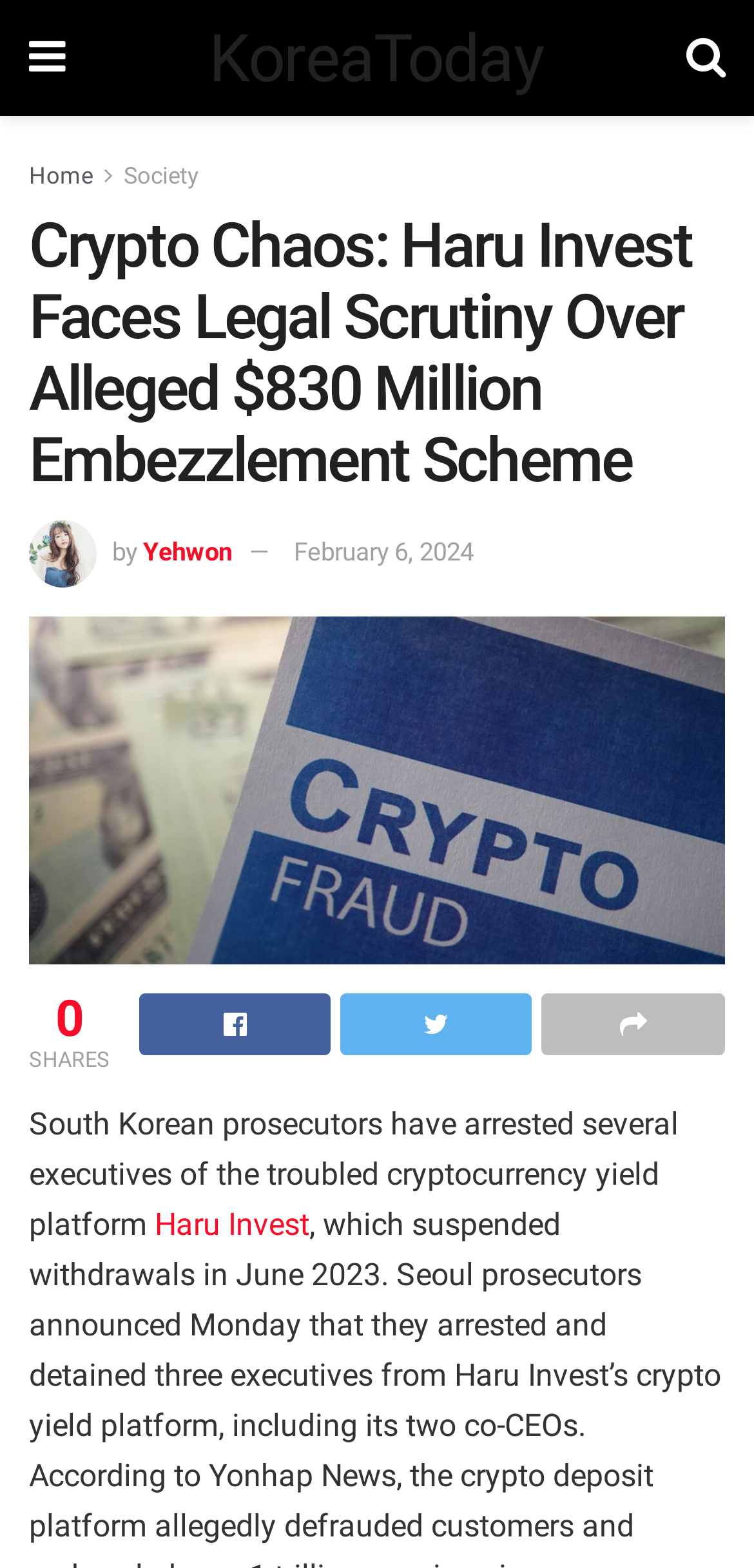What is the date of the article?
Refer to the image and respond with a one-word or short-phrase answer.

February 6, 2024